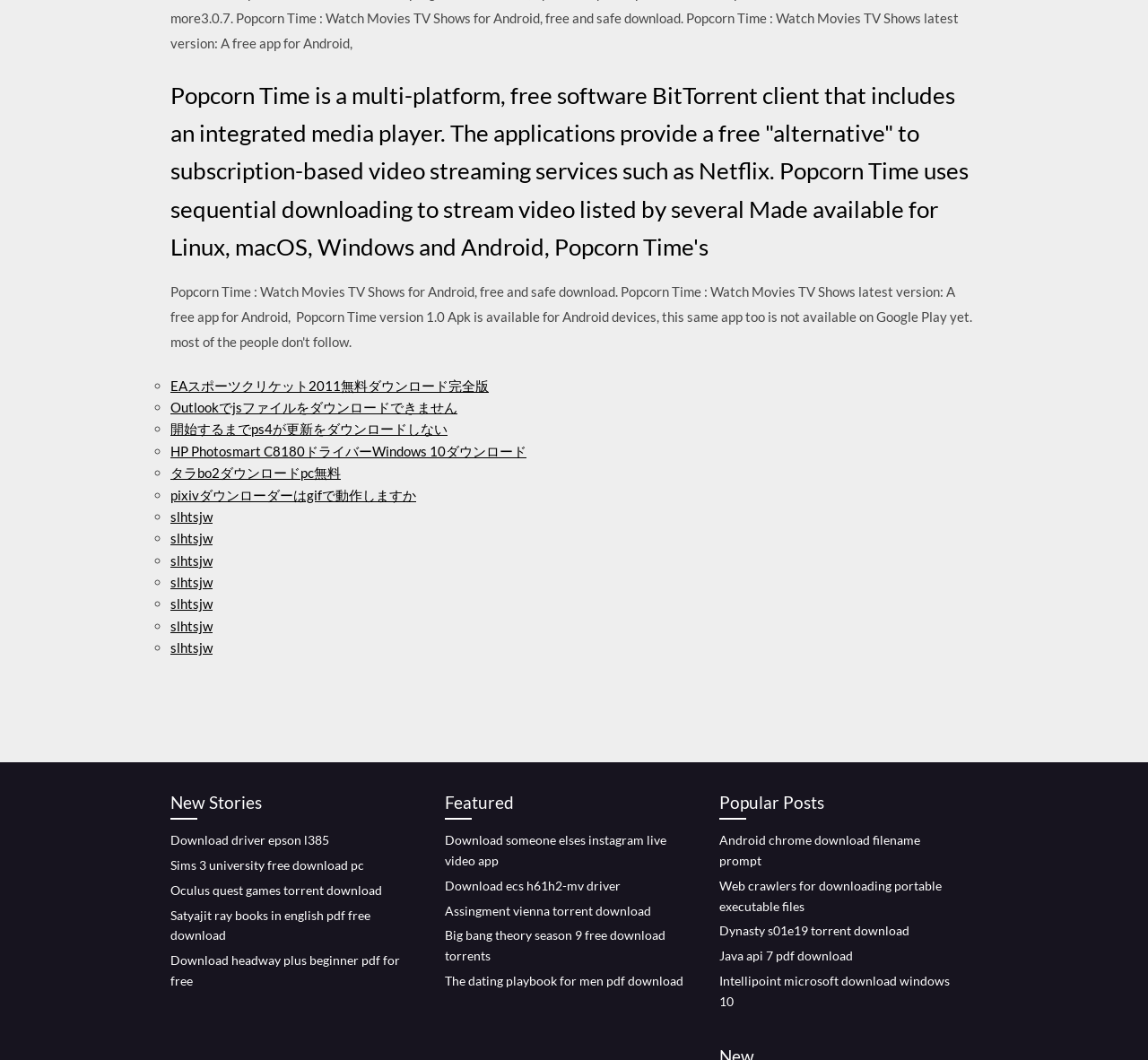Extract the bounding box coordinates of the UI element described: "Dynasty s01e19 torrent download". Provide the coordinates in the format [left, top, right, bottom] with values ranging from 0 to 1.

[0.627, 0.871, 0.792, 0.885]